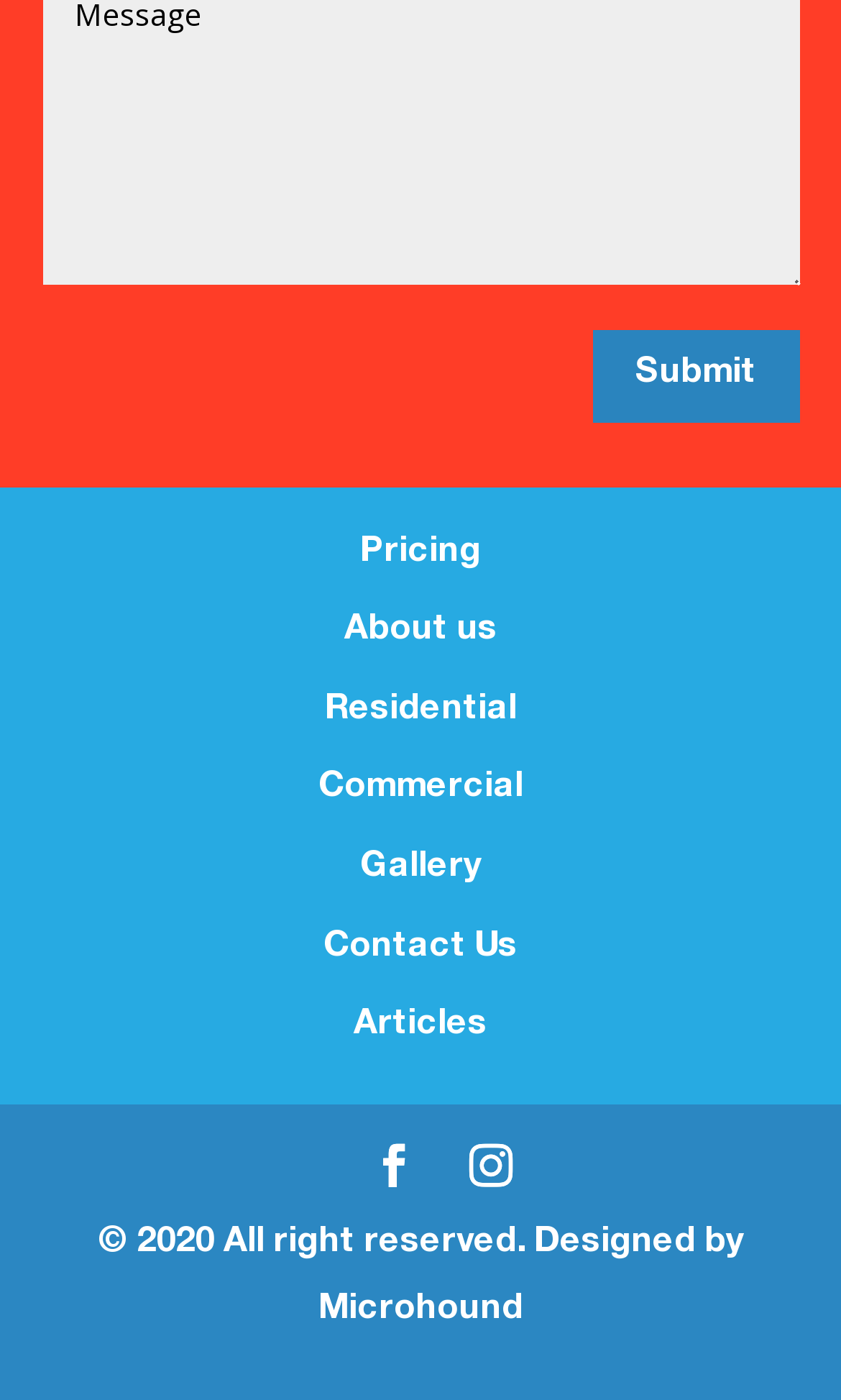What is the year mentioned in the copyright text?
Kindly offer a detailed explanation using the data available in the image.

I found the StaticText element with the text '© 2020 All right reserved.' in the footer section of the webpage, which mentions the year 2020.